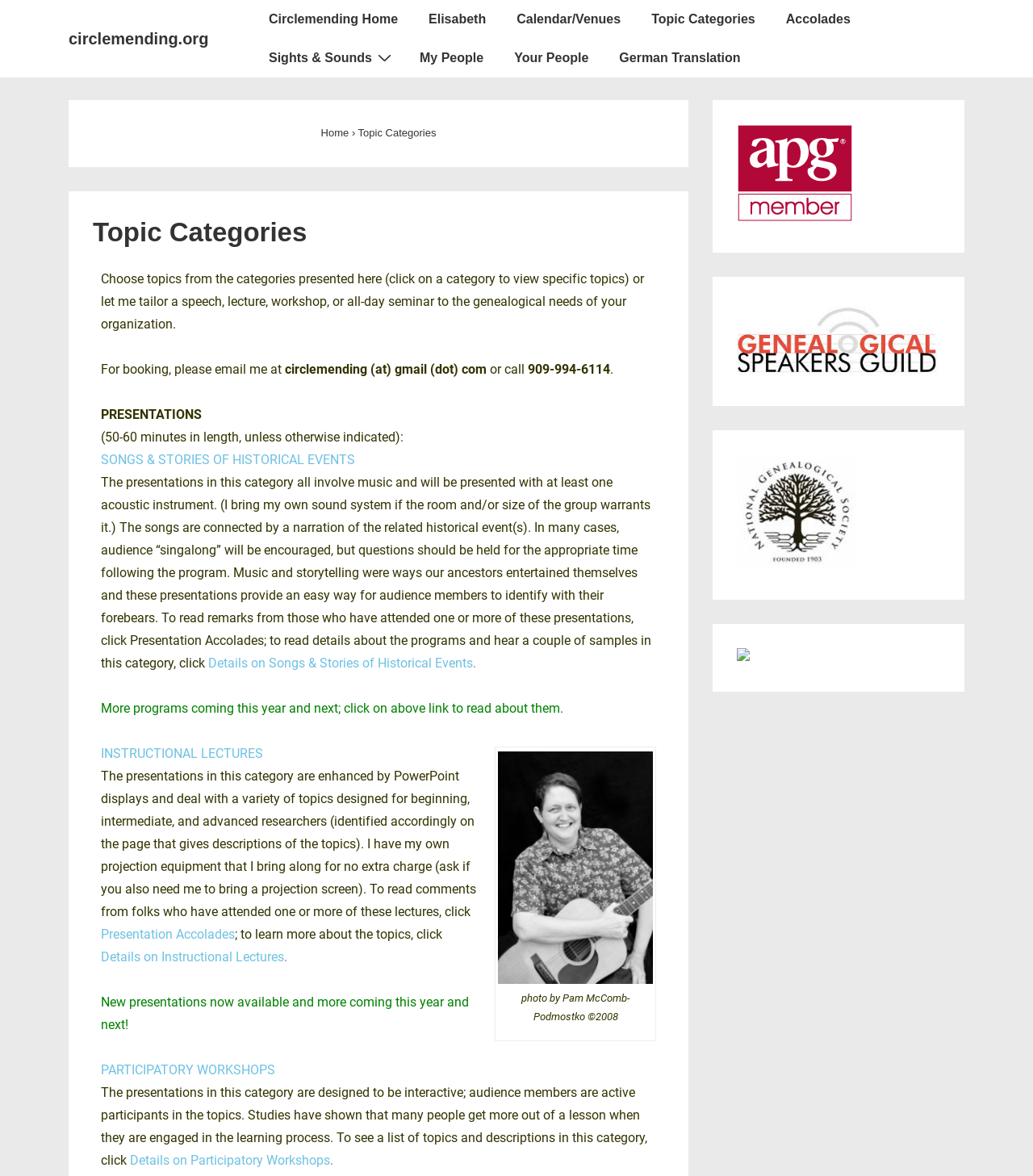Find the bounding box coordinates of the element's region that should be clicked in order to follow the given instruction: "Check the 'PARTICIPATORY WORKSHOPS' link". The coordinates should consist of four float numbers between 0 and 1, i.e., [left, top, right, bottom].

[0.098, 0.903, 0.266, 0.916]